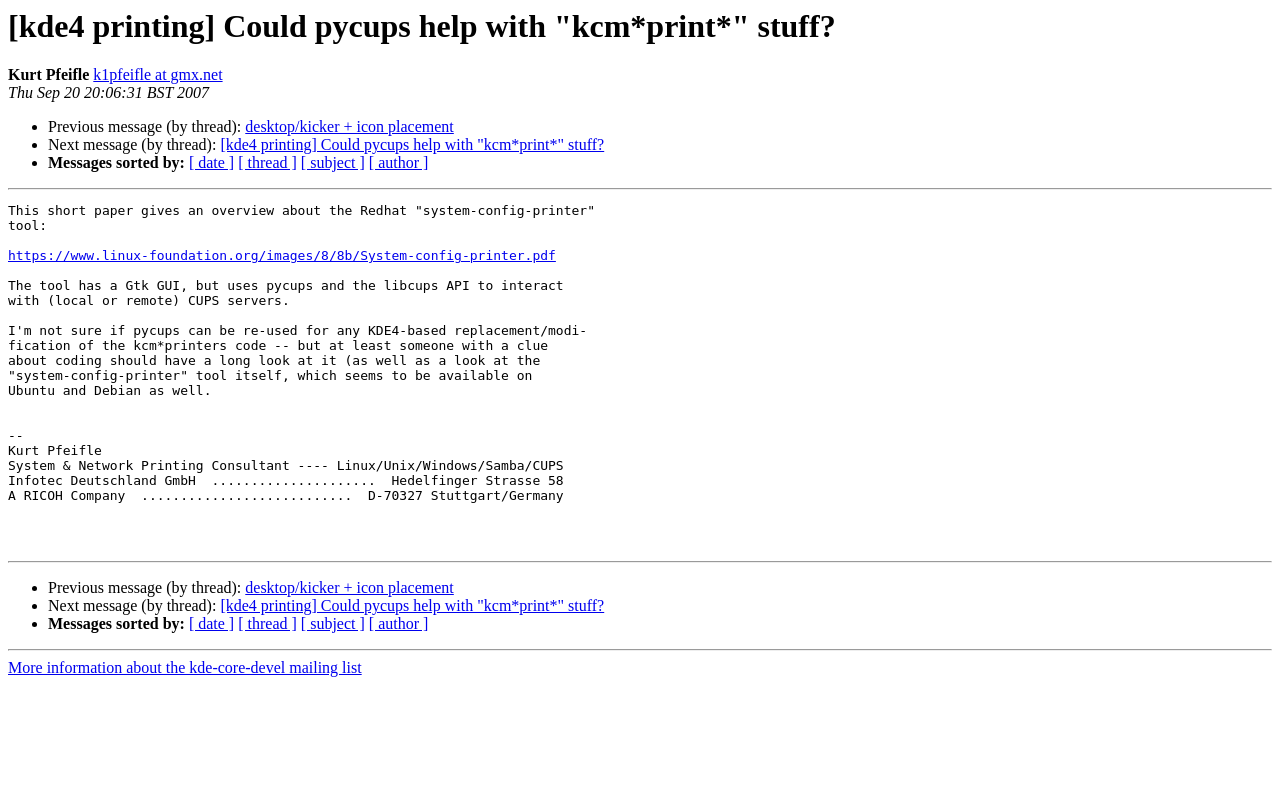Kindly provide the bounding box coordinates of the section you need to click on to fulfill the given instruction: "Go to the next message".

[0.172, 0.172, 0.472, 0.194]